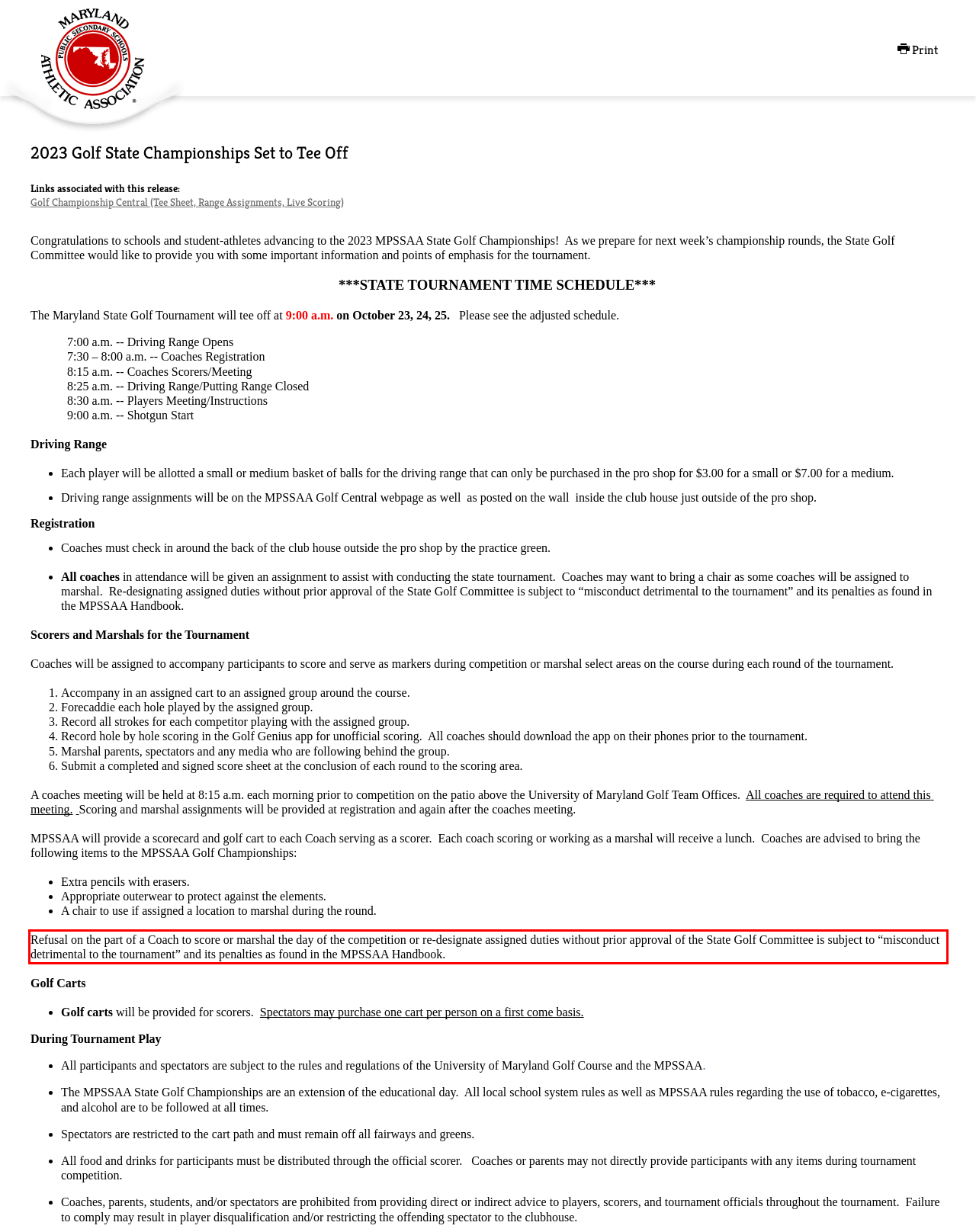Identify the text inside the red bounding box in the provided webpage screenshot and transcribe it.

Refusal on the part of a Coach to score or marshal the day of the competition or re-designate assigned duties without prior approval of the State Golf Committee is subject to “misconduct detrimental to the tournament” and its penalties as found in the MPSSAA Handbook.